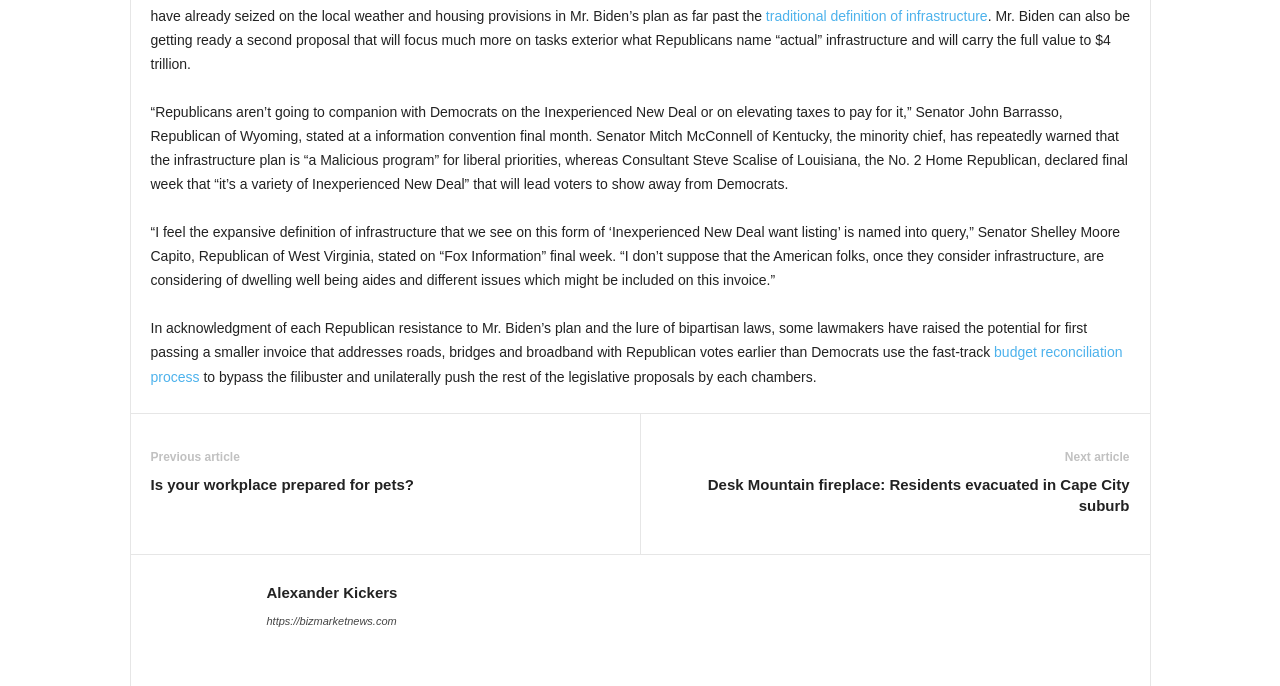Find the coordinates for the bounding box of the element with this description: "traditional definition of infrastructure".

[0.598, 0.011, 0.772, 0.034]